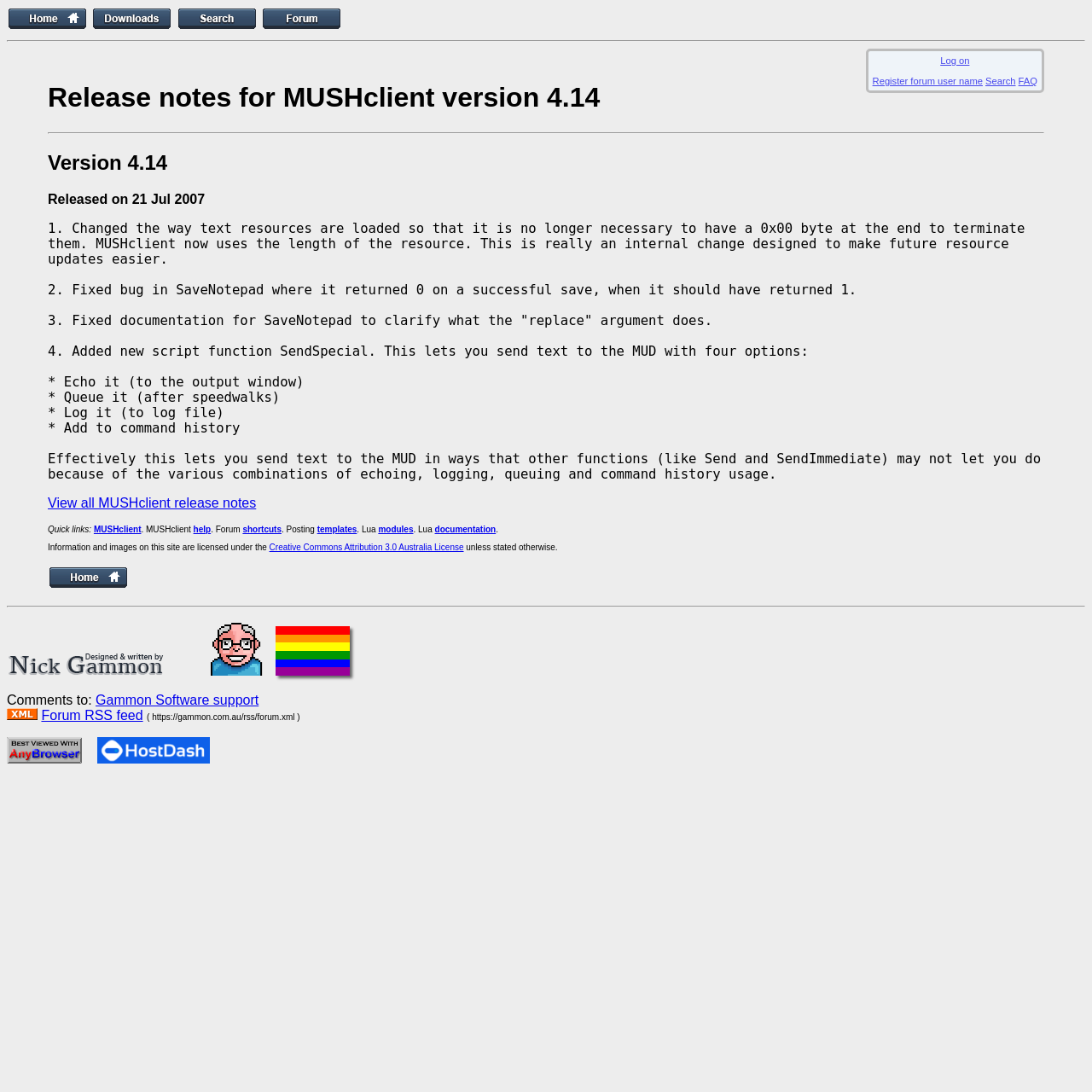Locate the bounding box coordinates of the area to click to fulfill this instruction: "Visit the help and forum page". The bounding box should be presented as four float numbers between 0 and 1, in the order [left, top, right, bottom].

[0.239, 0.016, 0.314, 0.03]